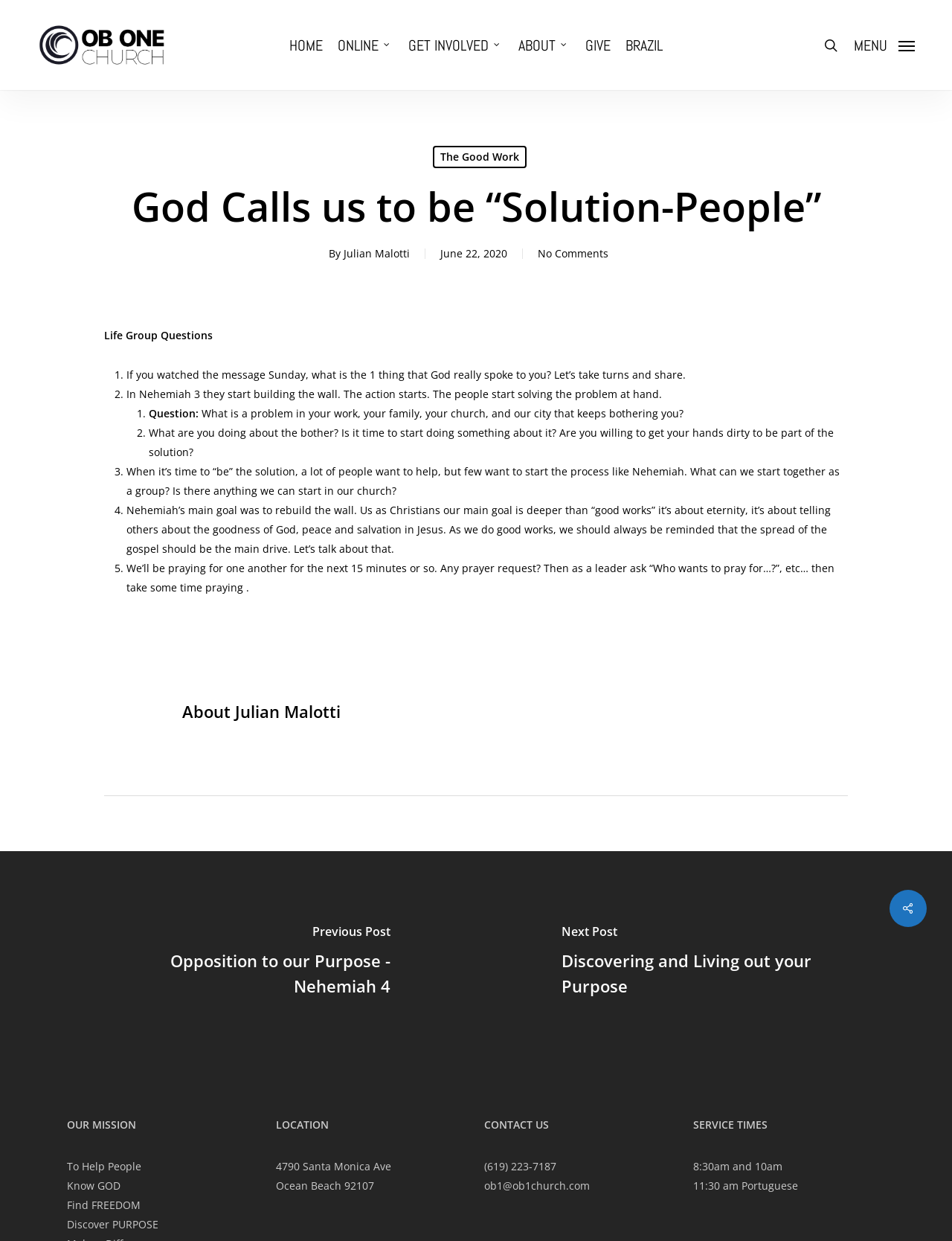Find the bounding box coordinates of the area to click in order to follow the instruction: "View the previous post 'Opposition to our Purpose - Nehemiah 4'".

[0.0, 0.686, 0.5, 0.866]